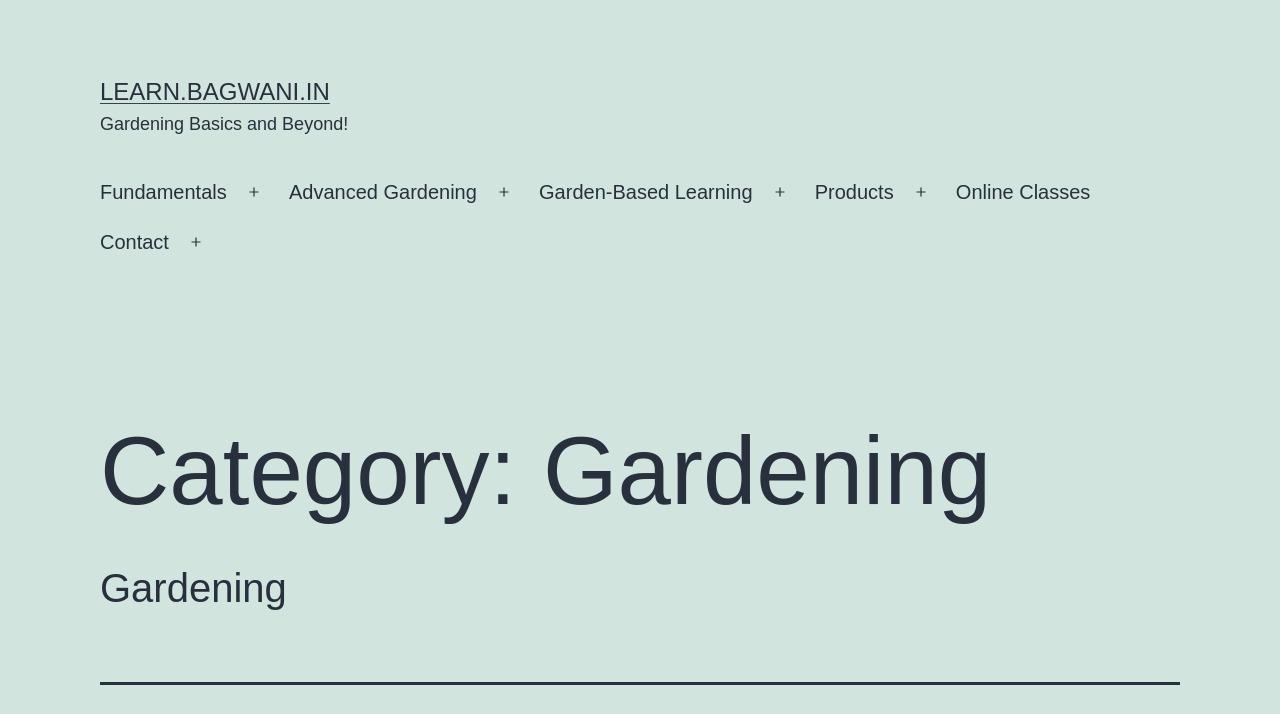Using the provided description Open menu, find the bounding box coordinates for the UI element. Provide the coordinates in (top-left x, top-left y, bottom-right x, bottom-right y) format, ensuring all values are between 0 and 1.

[0.181, 0.234, 0.215, 0.305]